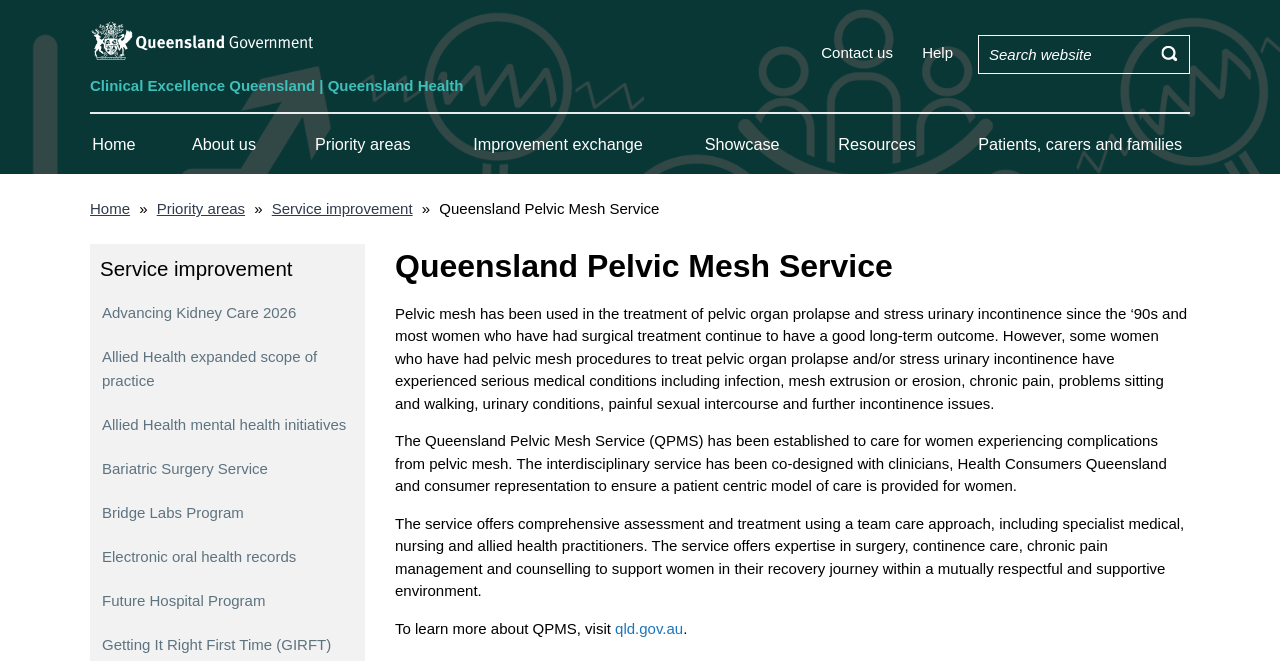Please determine the bounding box coordinates of the element to click in order to execute the following instruction: "Learn more about the Queensland Pelvic Mesh Service". The coordinates should be four float numbers between 0 and 1, specified as [left, top, right, bottom].

[0.481, 0.937, 0.534, 0.963]